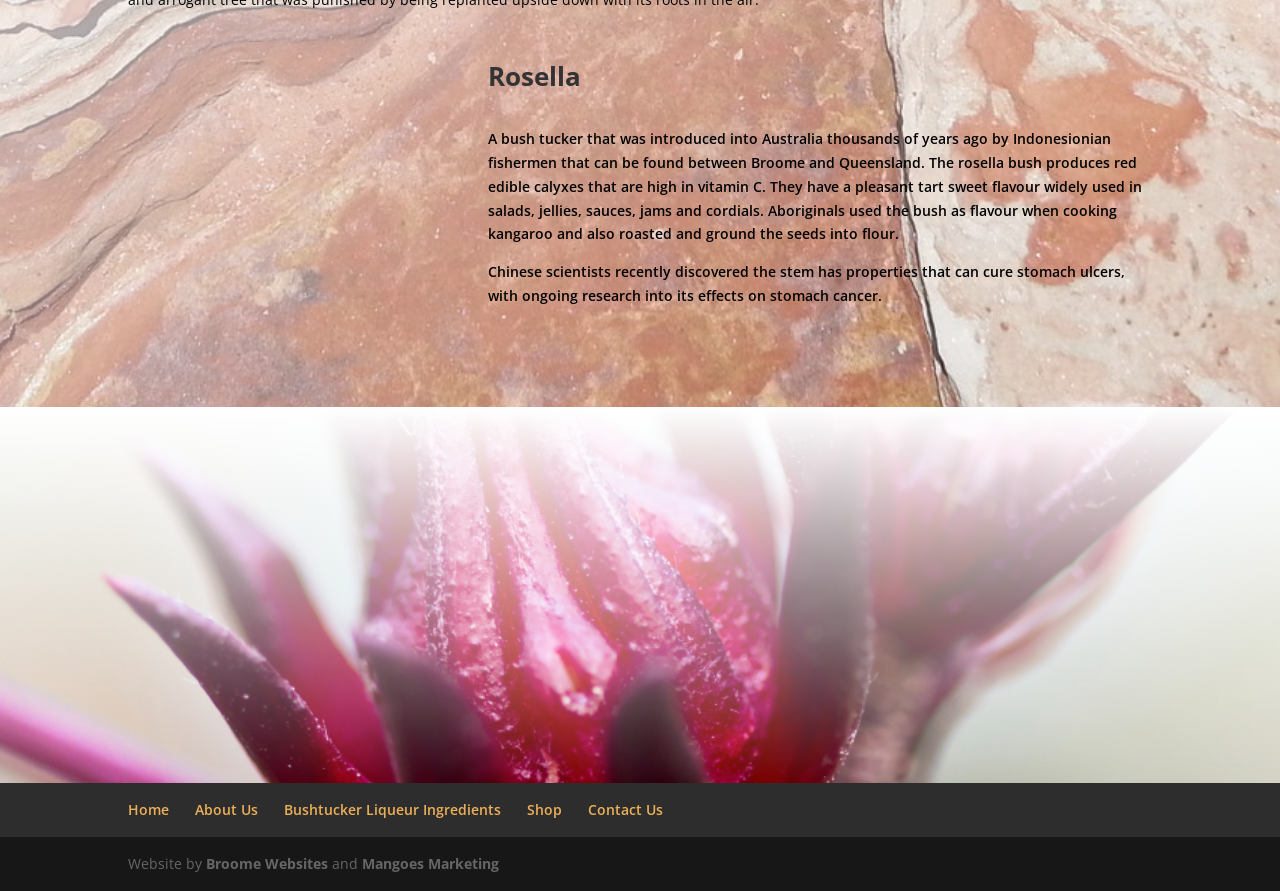Respond with a single word or short phrase to the following question: 
Who designed the website?

Broome Websites and Mangoes Marketing